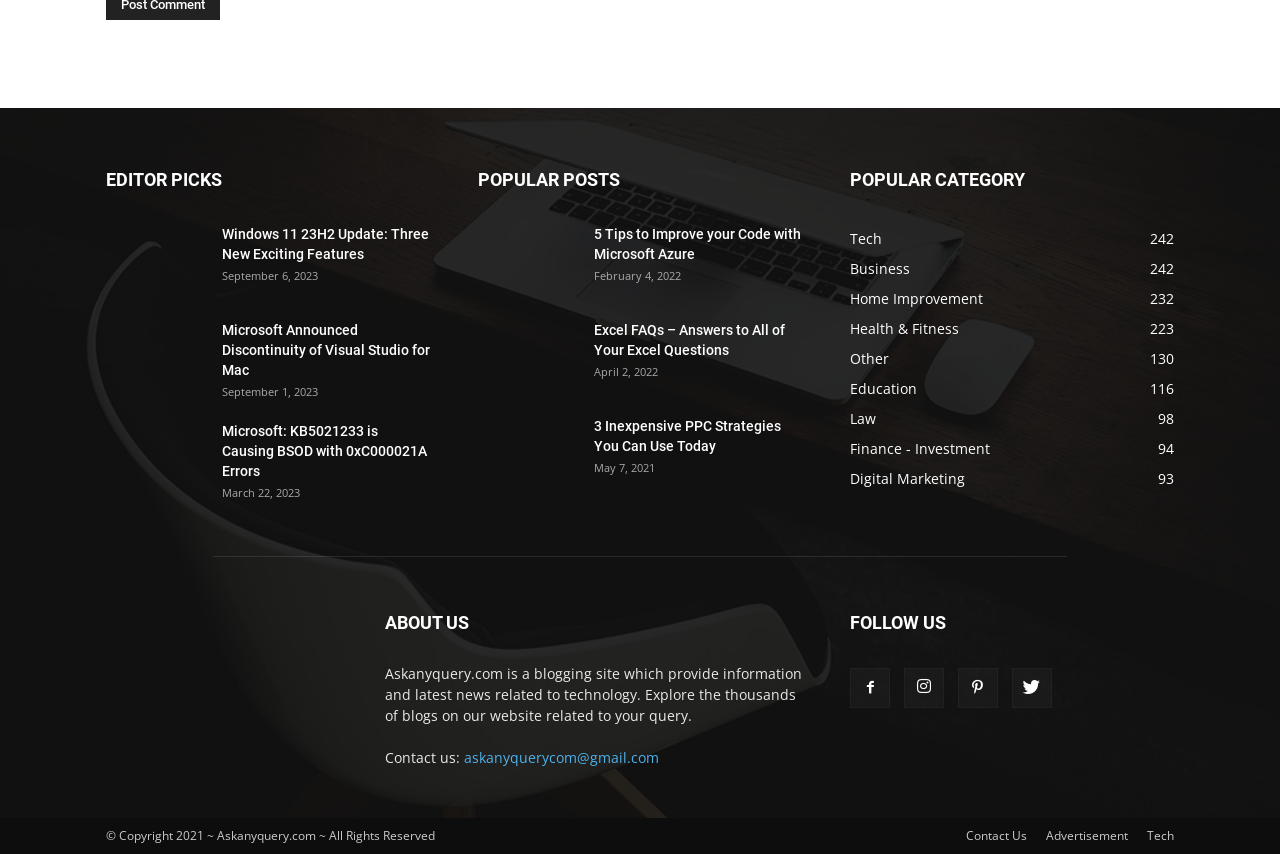Please determine the bounding box coordinates of the element's region to click for the following instruction: "Read 'Windows 11 23H2 Update: Three New Exciting Features'".

[0.083, 0.262, 0.161, 0.344]